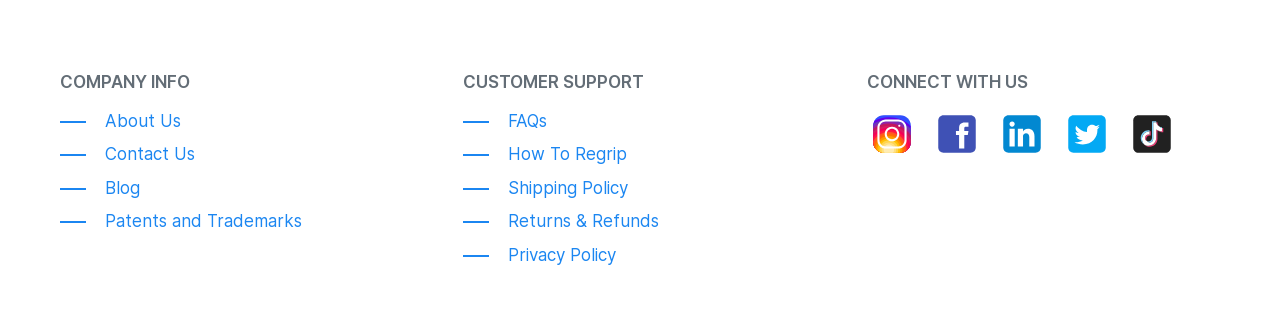Refer to the image and offer a detailed explanation in response to the question: What is the last link in the Customer Support section?

By examining the 'CUSTOMER SUPPORT' section, I found that the last link is 'Privacy Policy', which is located at the bottom of the section.